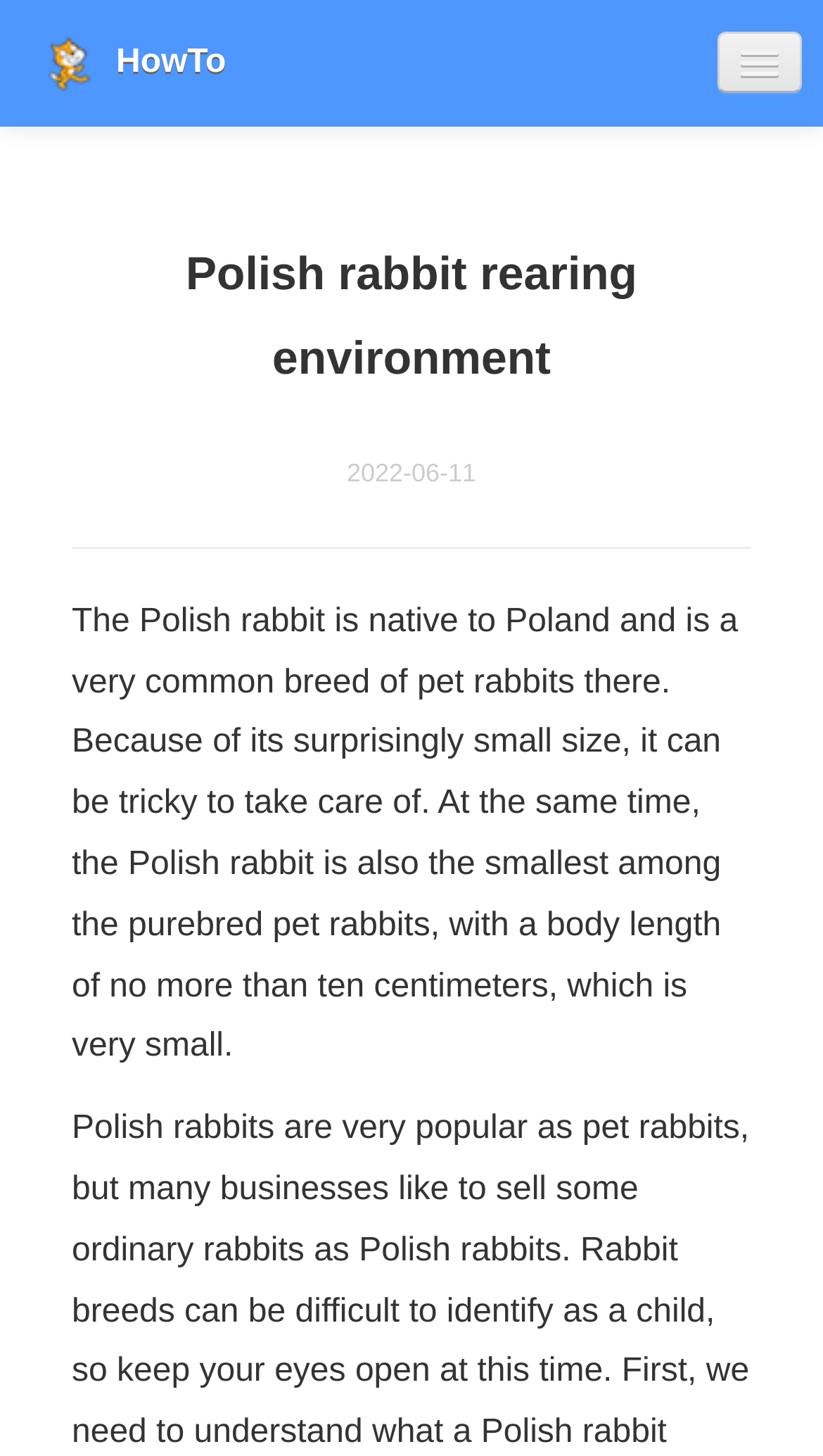What is the date mentioned on the webpage?
Based on the image, please offer an in-depth response to the question.

The webpage contains a StaticText element with the content '2022-06-11', which is likely a date mentioned on the webpage.